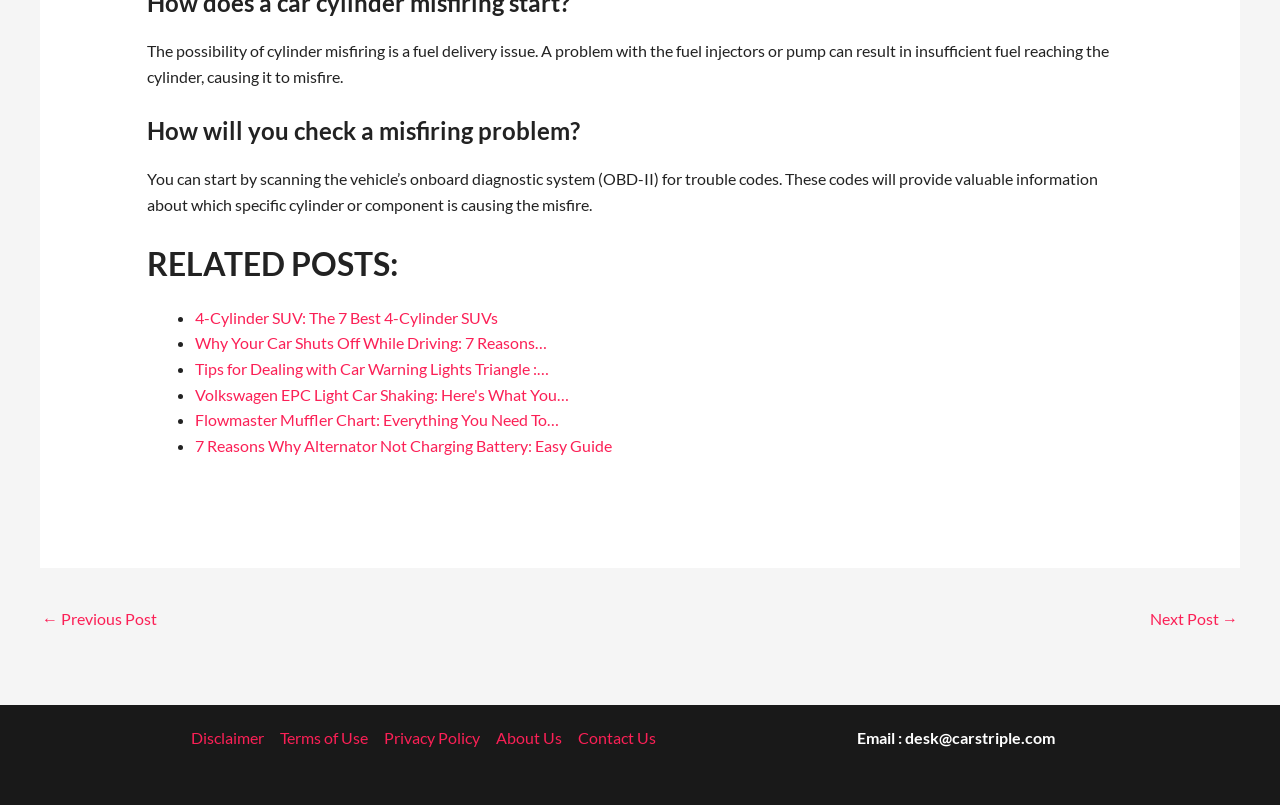Determine the bounding box coordinates (top-left x, top-left y, bottom-right x, bottom-right y) of the UI element described in the following text: Disclaimer

[0.149, 0.901, 0.212, 0.932]